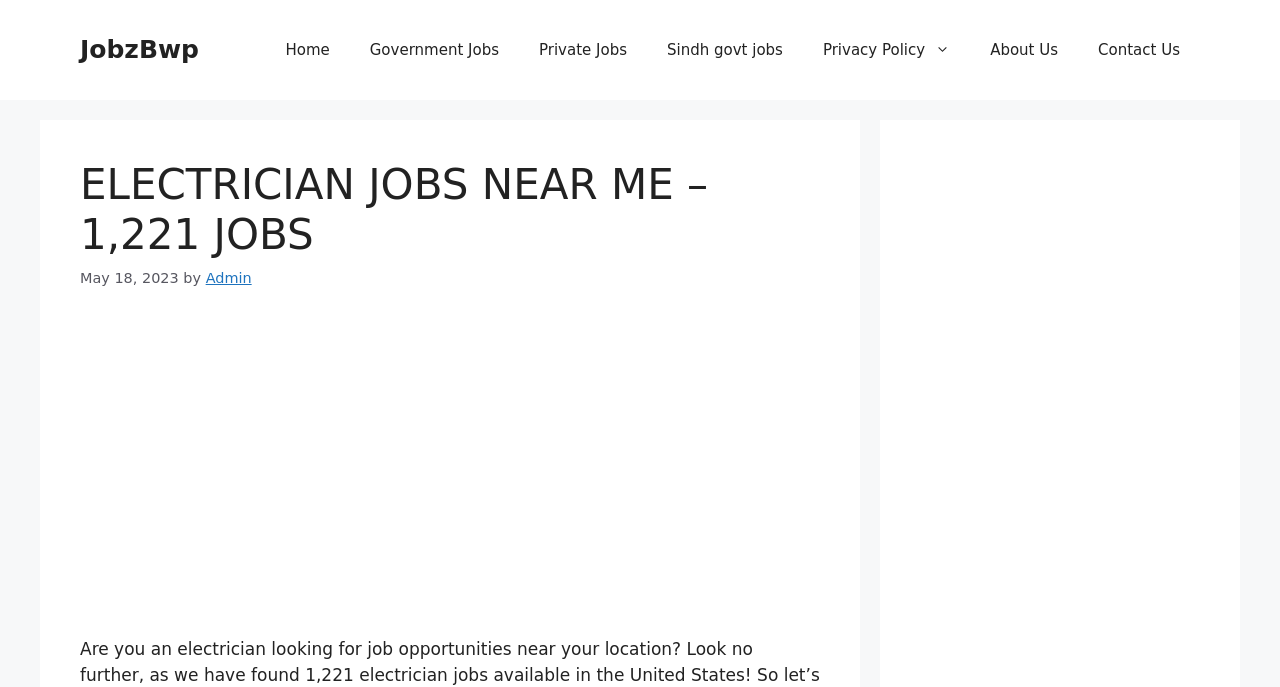Who posted the job?
Using the visual information, reply with a single word or short phrase.

Admin